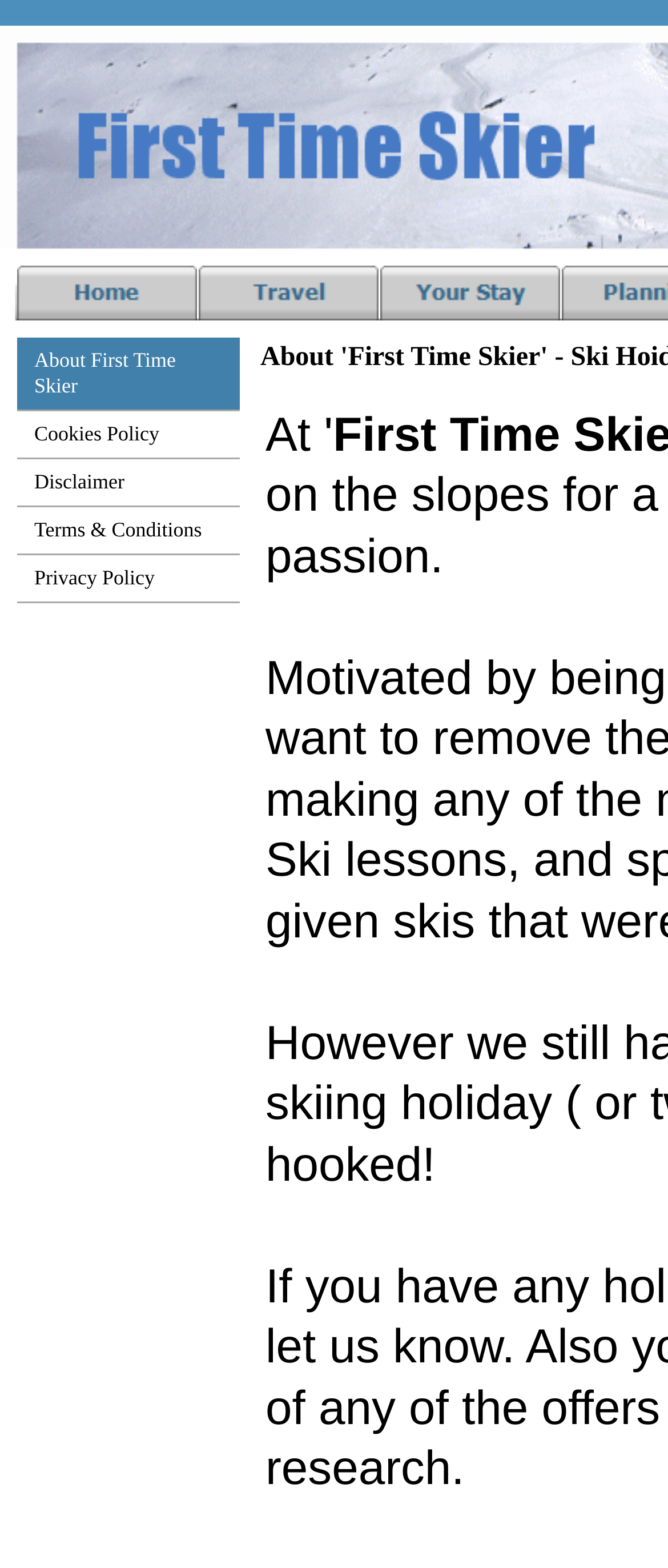Locate the bounding box of the UI element described by: "Cookies Policy" in the given webpage screenshot.

[0.026, 0.262, 0.359, 0.292]